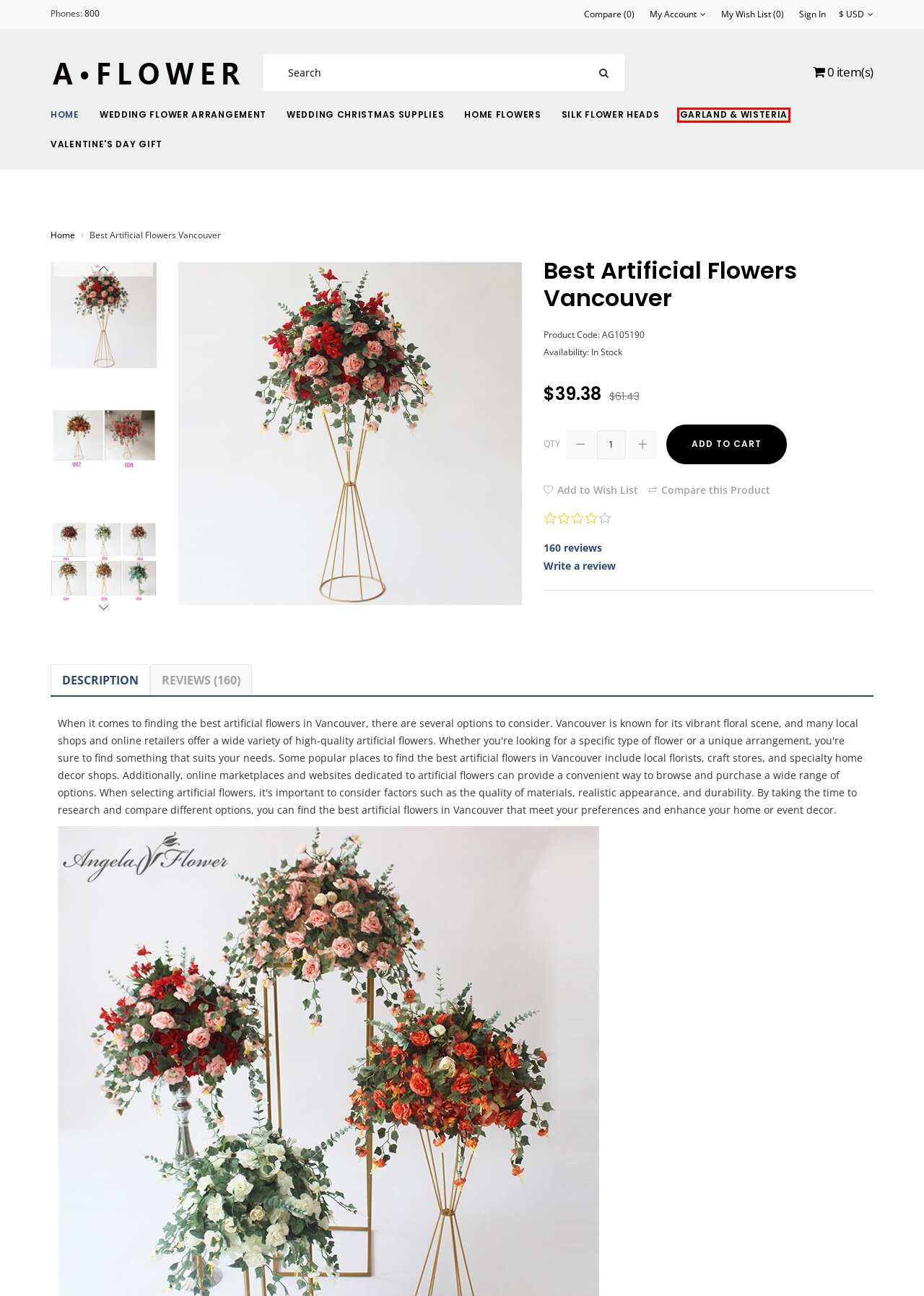Consider the screenshot of a webpage with a red bounding box around an element. Select the webpage description that best corresponds to the new page after clicking the element inside the red bounding box. Here are the candidates:
A. Garland & Wisteria
B. Wedding Flower Arrangement
C. Home Flowers
D. Silk Flower Heads
E. Product Comparison
F. Valentine's Day Gift
G. Wedding Christmas Supplies
H. Artificial Flower Decoration Mall  - Algarve

A